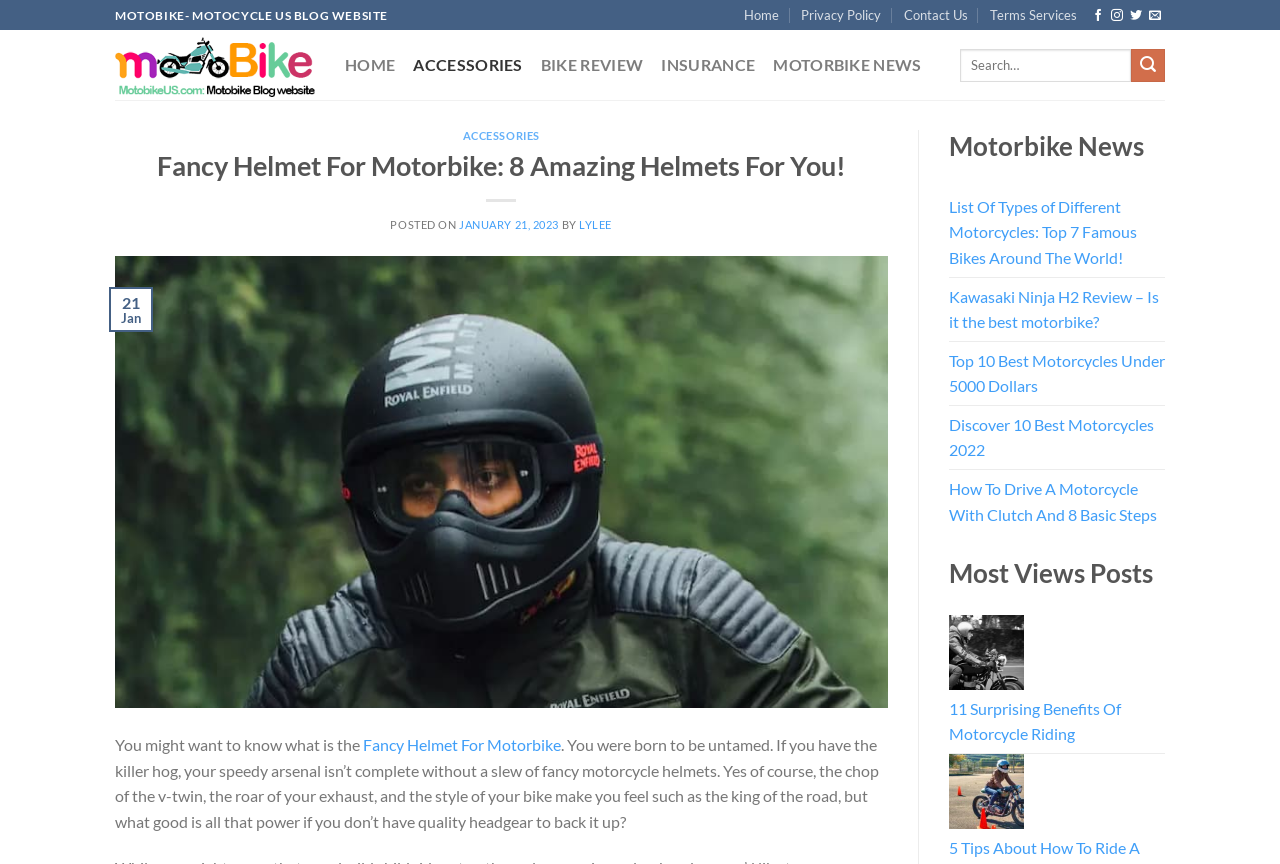Determine the bounding box coordinates for the HTML element mentioned in the following description: "Accessories". The coordinates should be a list of four floats ranging from 0 to 1, represented as [left, top, right, bottom].

[0.323, 0.055, 0.408, 0.097]